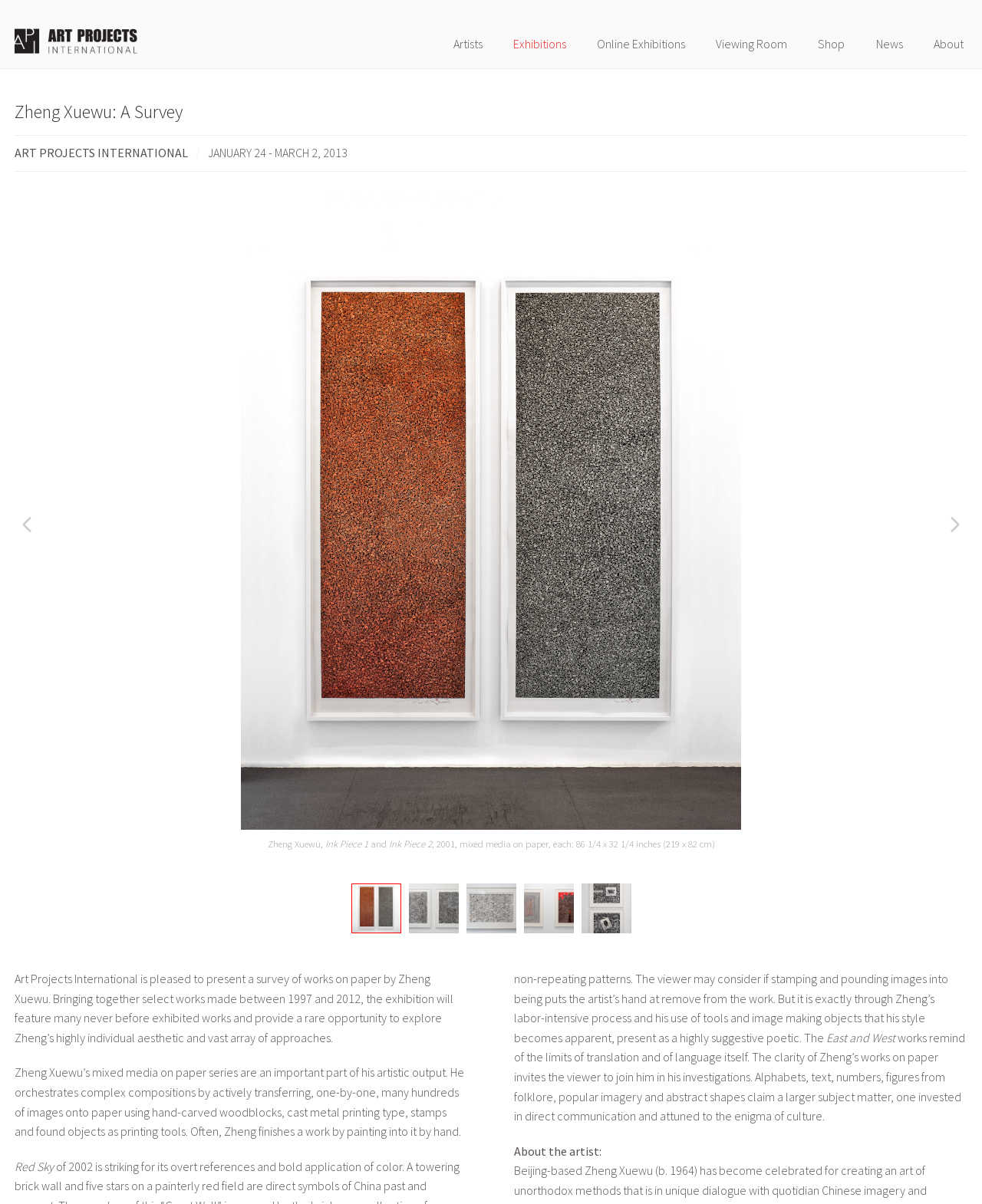Answer the question using only one word or a concise phrase: What is the title of the artwork shown with the description '2001, mixed media on paper, each: 86 1/4 x 32 1/4 inches (219 x 82 cm)'?

Ink Piece 1 and Ink Piece 2